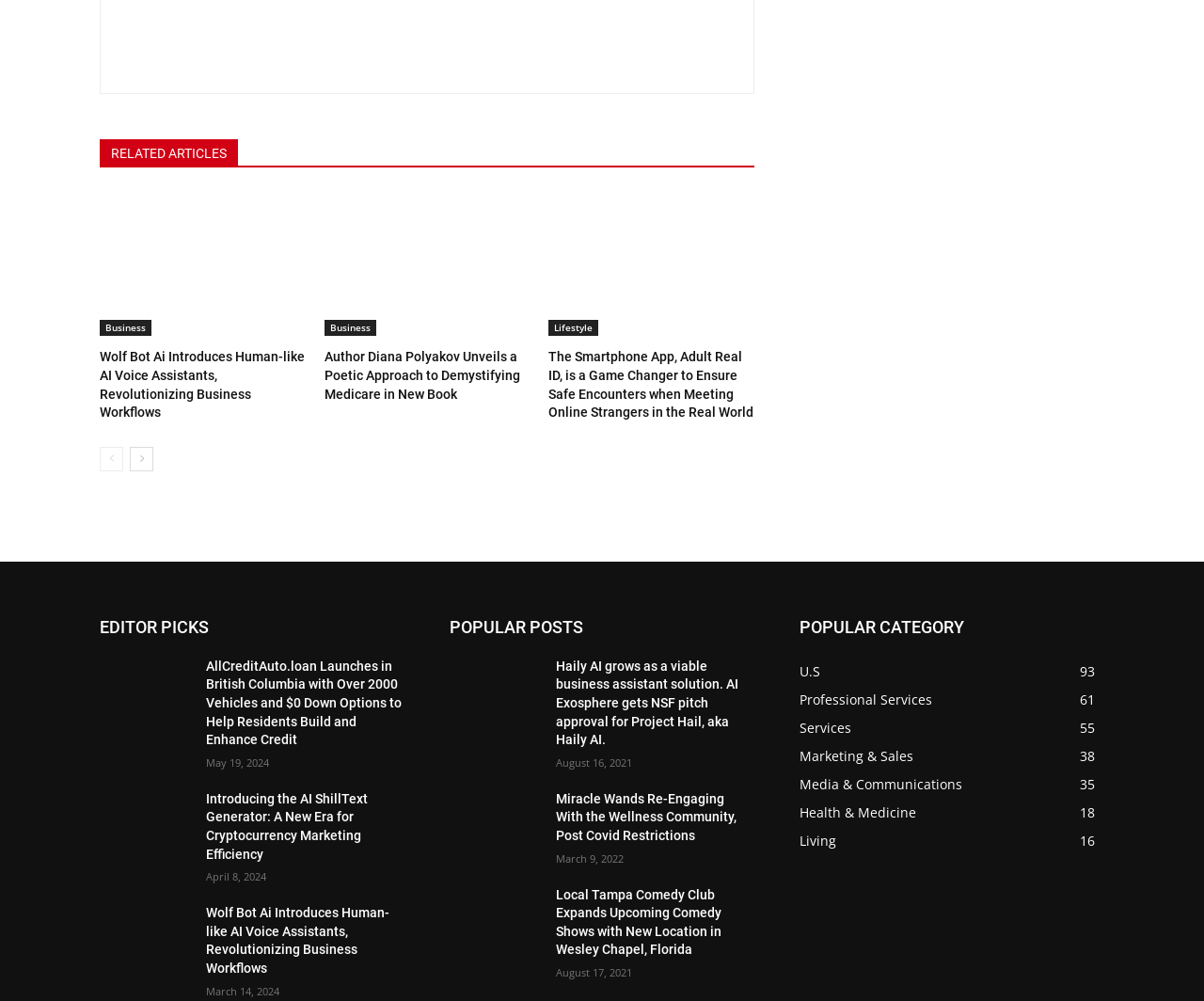How many links are there in the 'RELATED ARTICLES' section?
Answer the question in as much detail as possible.

I counted the number of links in the 'RELATED ARTICLES' section, which are 'Business', 'Author Diana Polyakov Unveils a Poetic Approach to Demystifying Medicare in New Book', and 'The Smartphone App, Adult Real ID, is a Game Changer to Ensure Safe Encounters when Meeting Online Strangers in the Real World'.